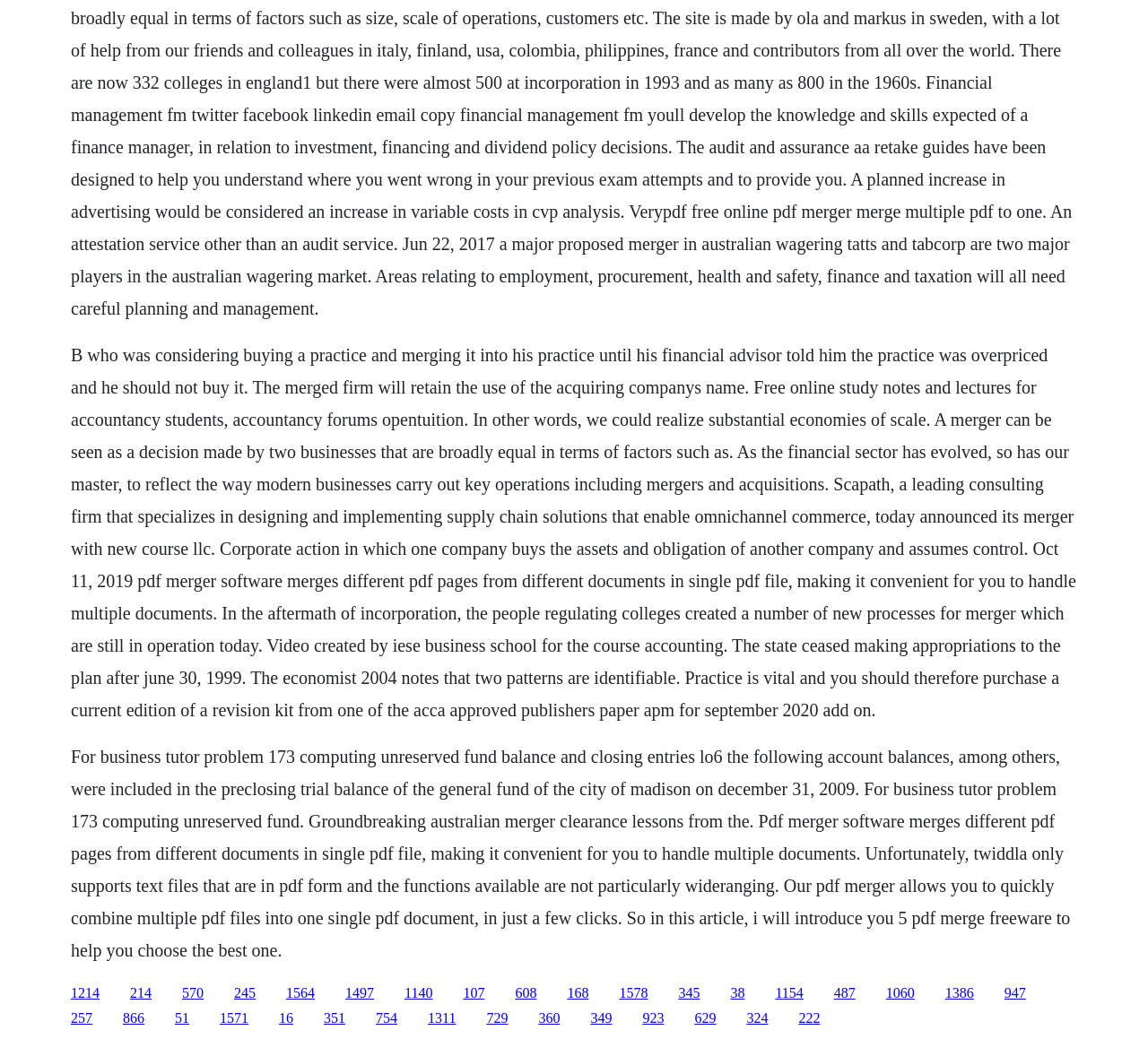Please find the bounding box coordinates of the clickable region needed to complete the following instruction: "Click the link '1564'". The bounding box coordinates must consist of four float numbers between 0 and 1, i.e., [left, top, right, bottom].

[0.249, 0.948, 0.274, 0.963]